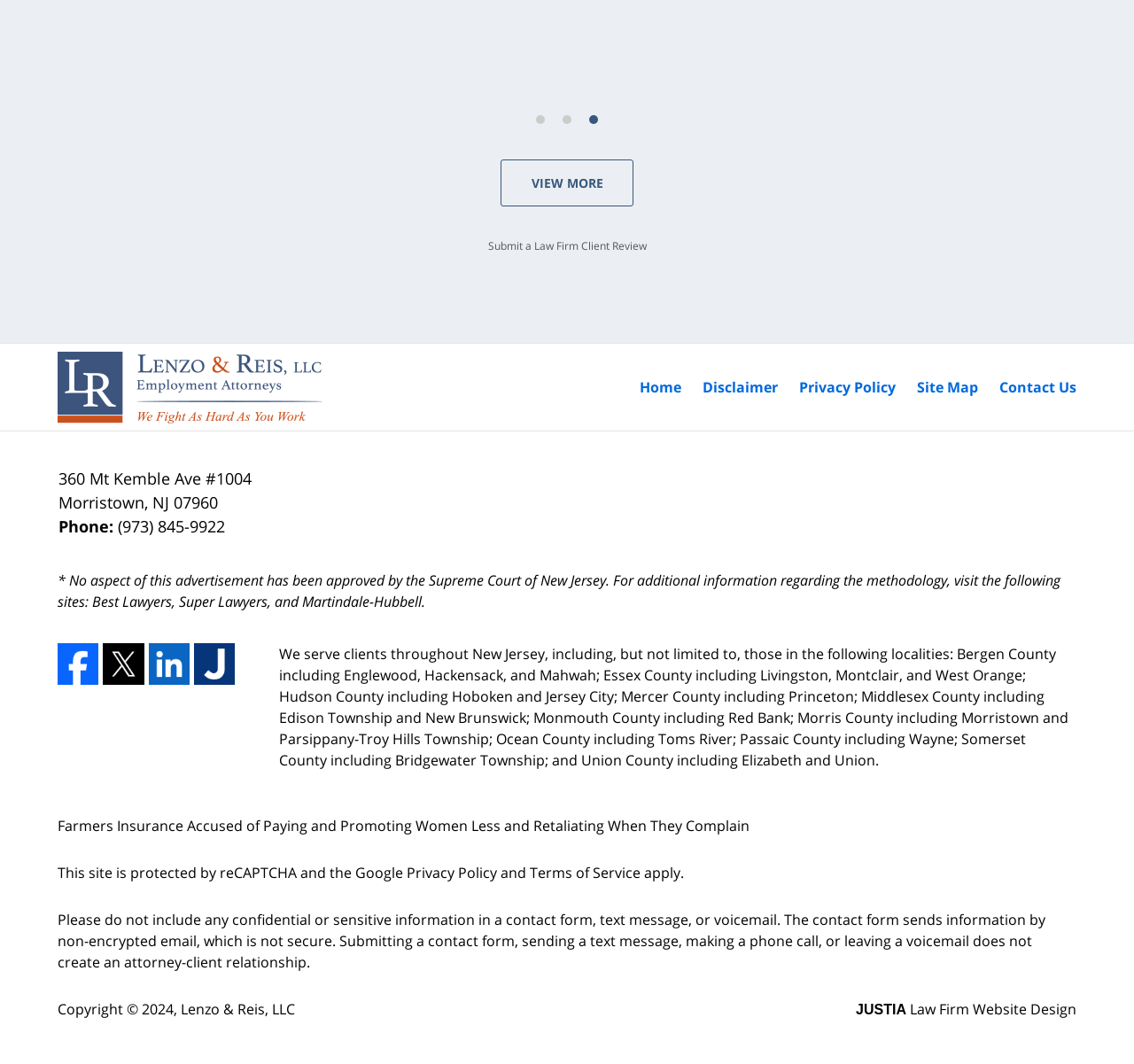What counties in New Jersey does the law firm serve?
Answer with a single word or short phrase according to what you see in the image.

Bergen, Essex, Hudson, Mercer, Middlesex, Monmouth, Morris, Ocean, Passaic, Somerset, Union